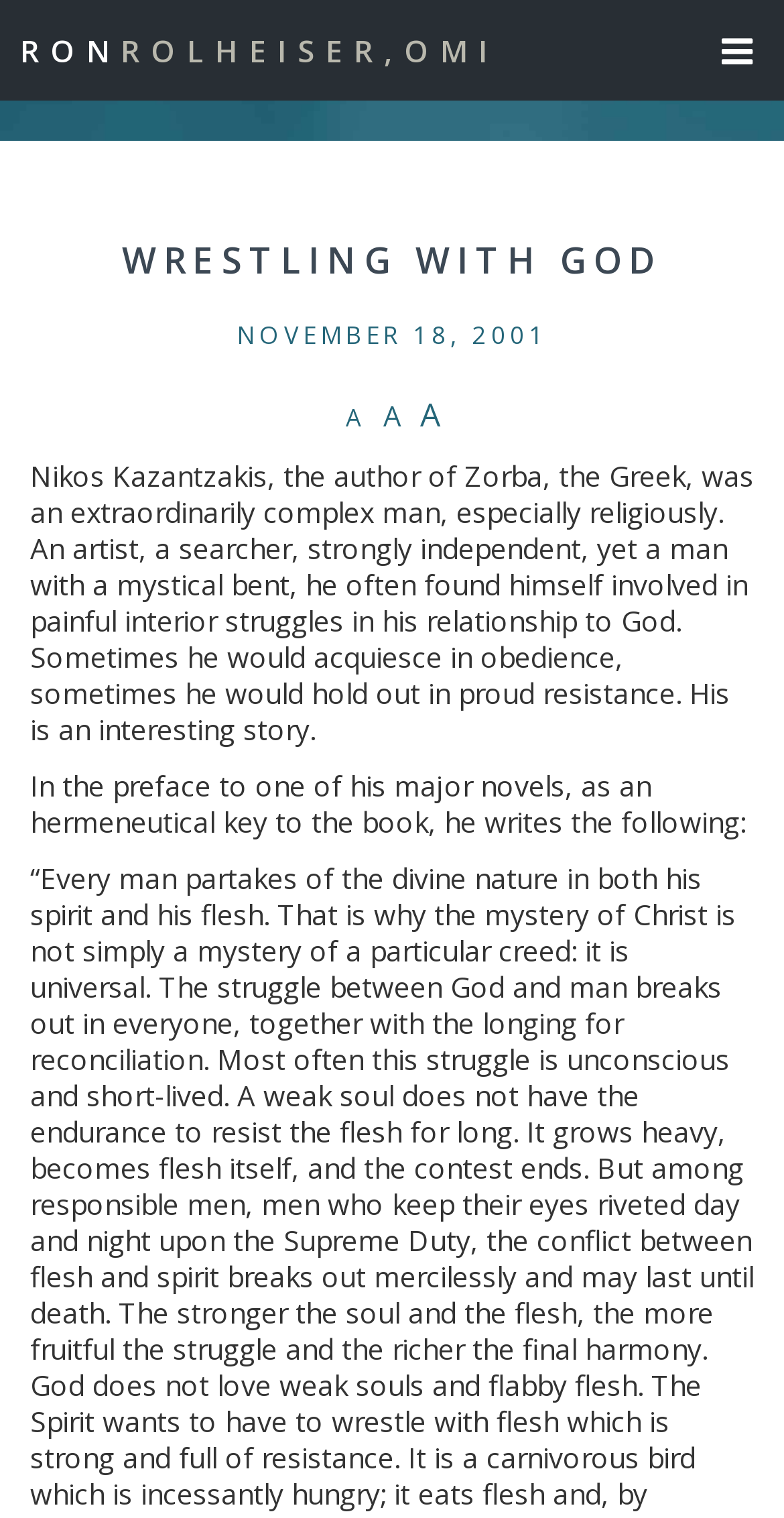Give a detailed account of the webpage's layout and content.

The webpage appears to be an article or blog post about spirituality and faith, specifically discussing the author Nikos Kazantzakis and his relationship with God. 

At the top of the page, there is a heading "WRESTLING WITH GOD" in a prominent position, taking up most of the width of the page. Below this heading, there is a date "NOVEMBER 18, 2001" positioned roughly in the middle of the page. 

To the left of the date, there are three links labeled "A" in a row, which may be related to font size adjustment. 

The main content of the page is divided into two paragraphs. The first paragraph describes Nikos Kazantzakis as a complex man with a mystical bent, who struggled with his relationship to God. The second paragraph mentions a preface to one of his novels, which serves as a key to understanding the book. 

At the very top right corner of the page, there is a link with a icon '\uf0c9', which may be a social media or sharing link. Below this, there is another link "RONROLHEISER, OMI", which may be the author's name or a link to their profile.